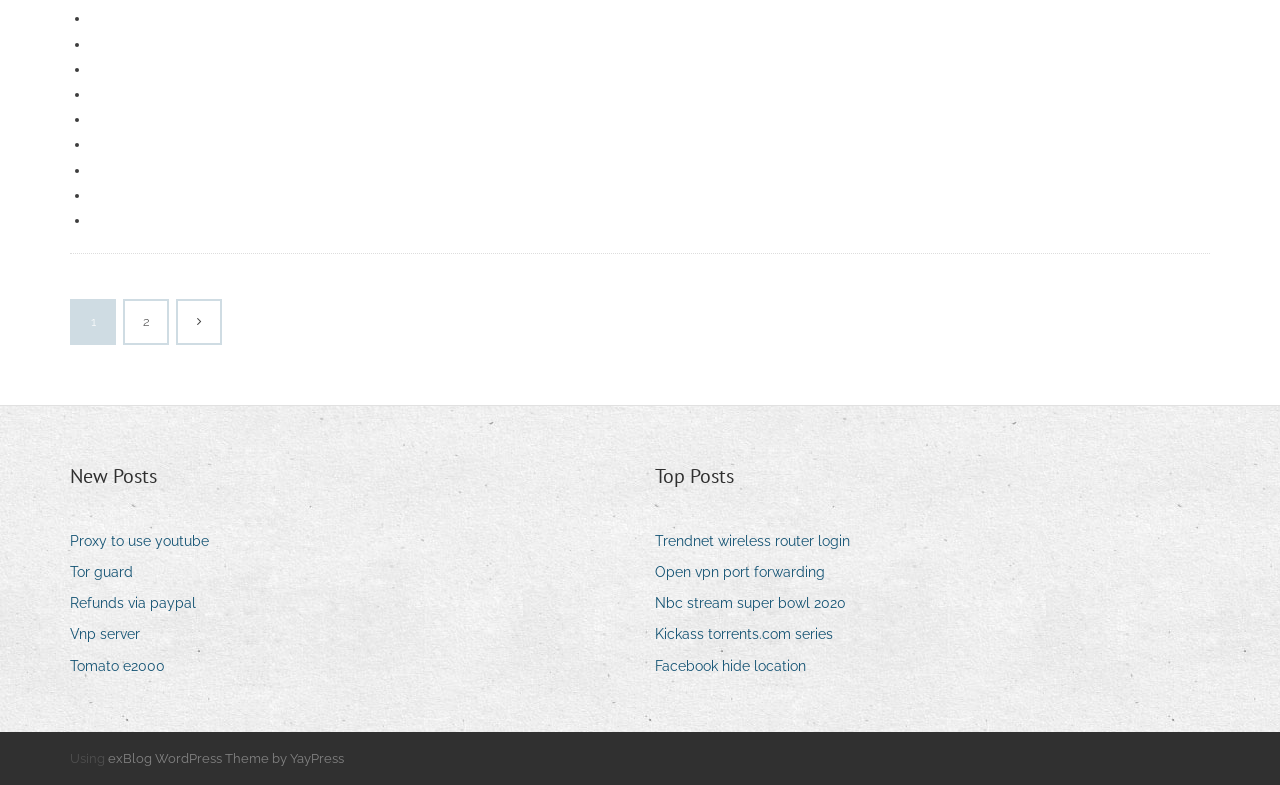Please provide a comprehensive response to the question below by analyzing the image: 
How many links are there in the 'Top Posts' section?

I counted the number of links in the 'Top Posts' section and found that there are 5 links.